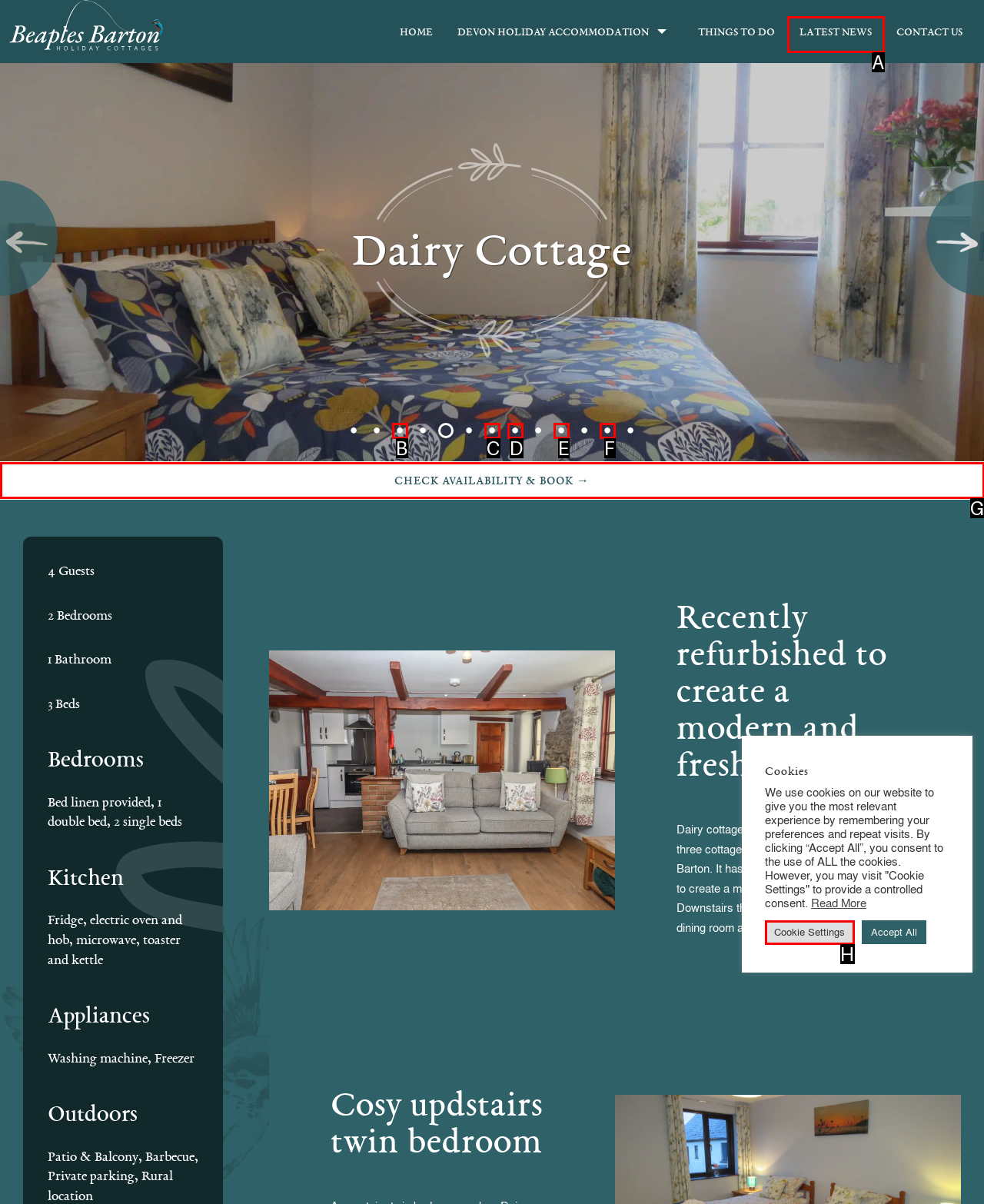Which HTML element should be clicked to complete the following task: Check availability and book?
Answer with the letter corresponding to the correct choice.

G